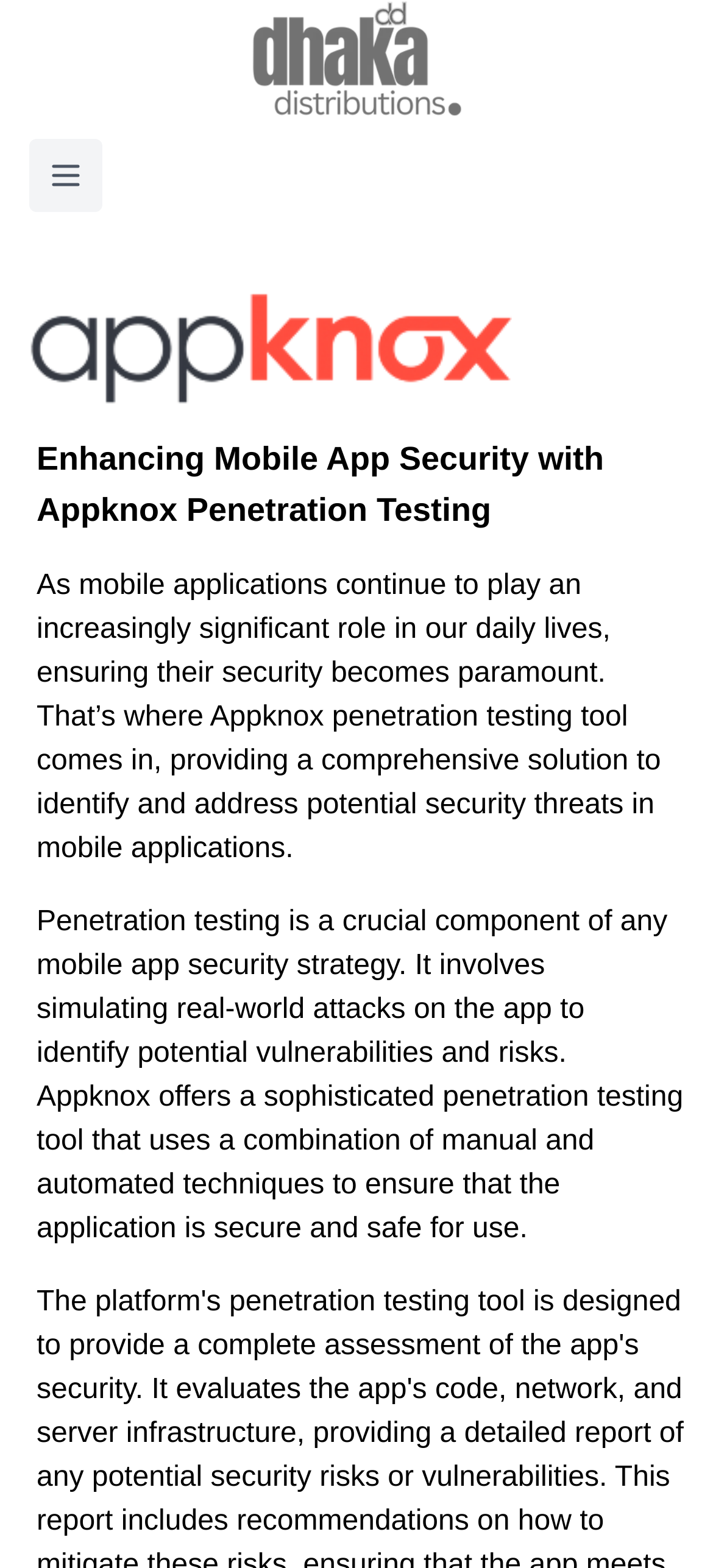What is the topic of the article?
Refer to the screenshot and deliver a thorough answer to the question presented.

I determined the topic of the article by reading the heading 'Enhancing Mobile App Security with Appknox Penetration Testing' and the subsequent paragraphs that discuss the importance of penetration testing in mobile app security.